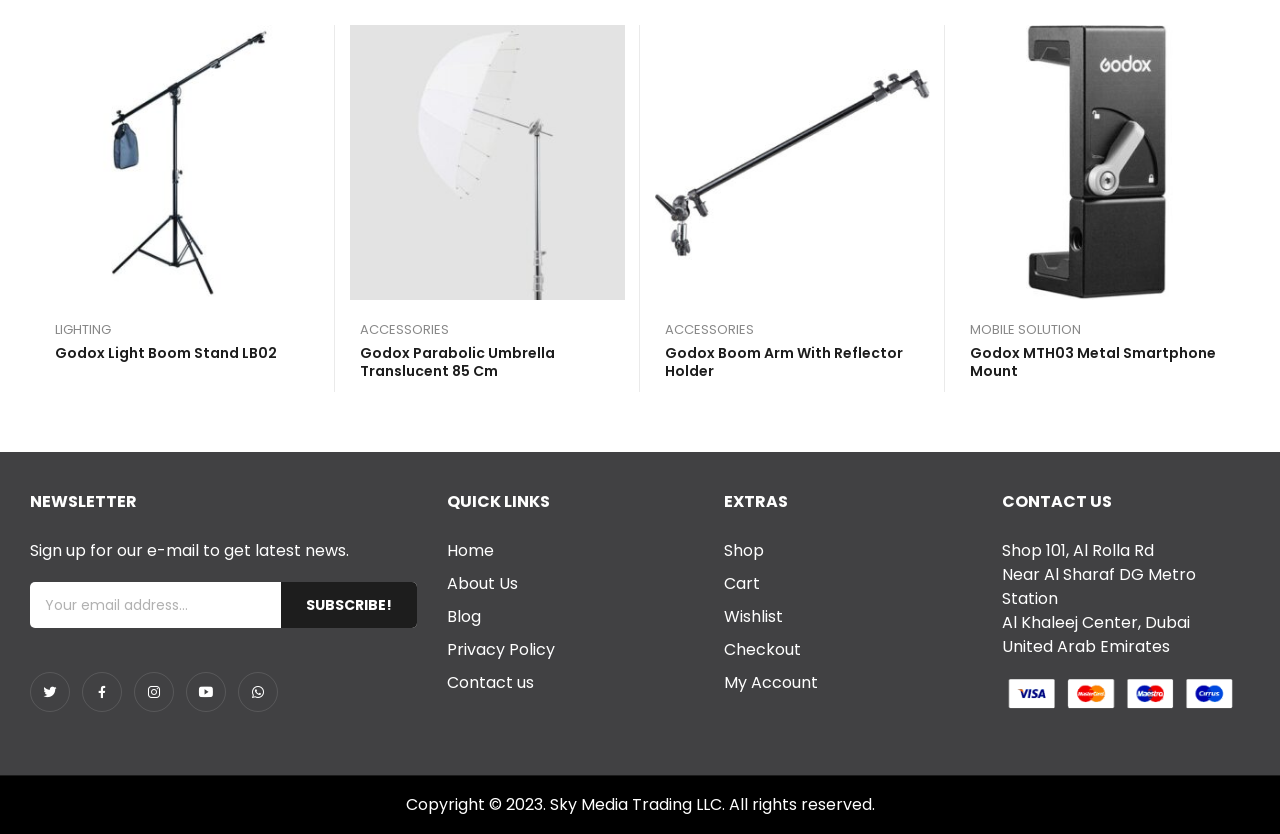Please identify the bounding box coordinates of the region to click in order to complete the given instruction: "Open the wishlist". The coordinates should be four float numbers between 0 and 1, i.e., [left, top, right, bottom].

[0.566, 0.726, 0.76, 0.754]